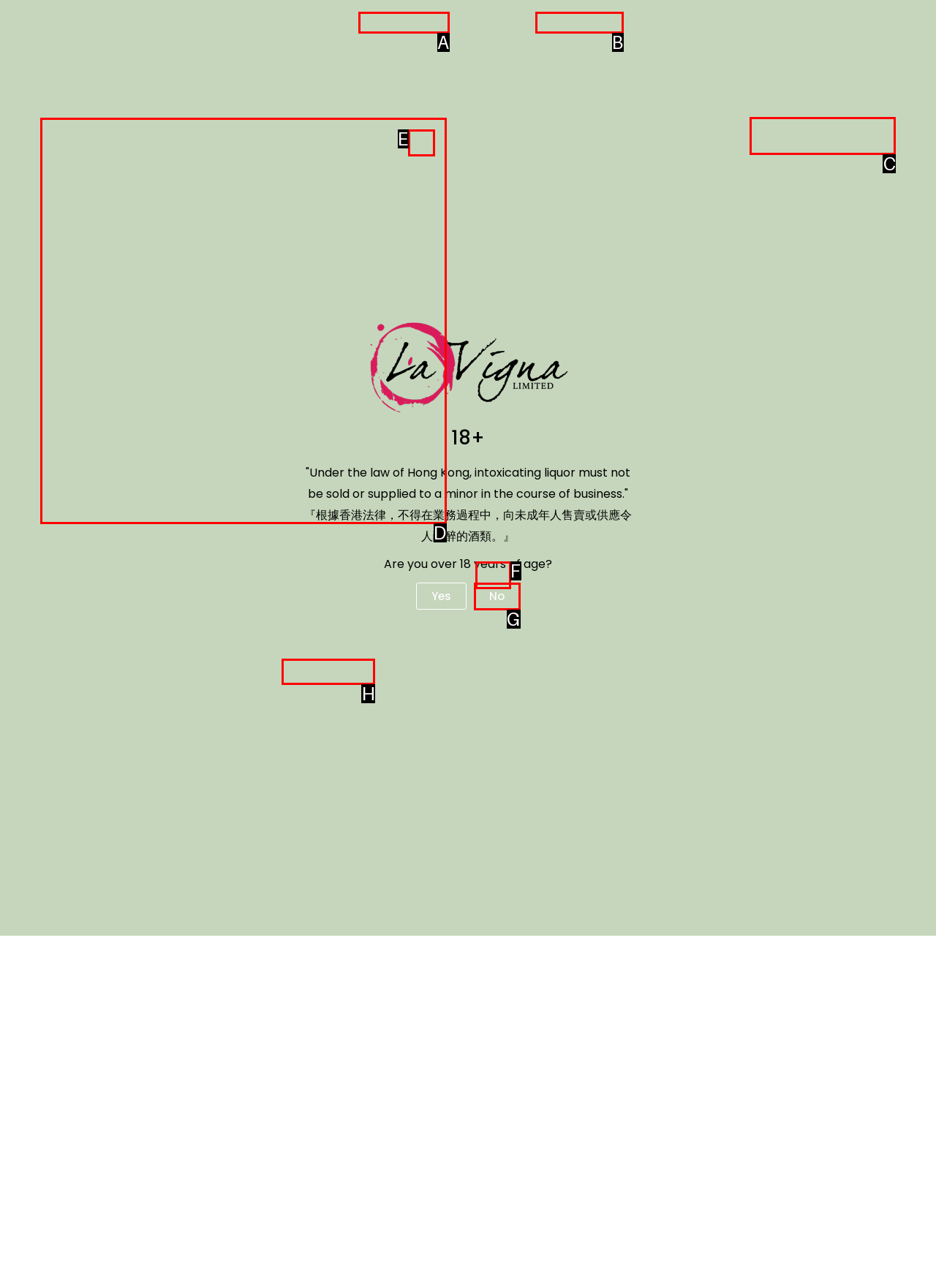Find the option you need to click to complete the following instruction: Click the 'Add To Wishlist' link
Answer with the corresponding letter from the choices given directly.

C